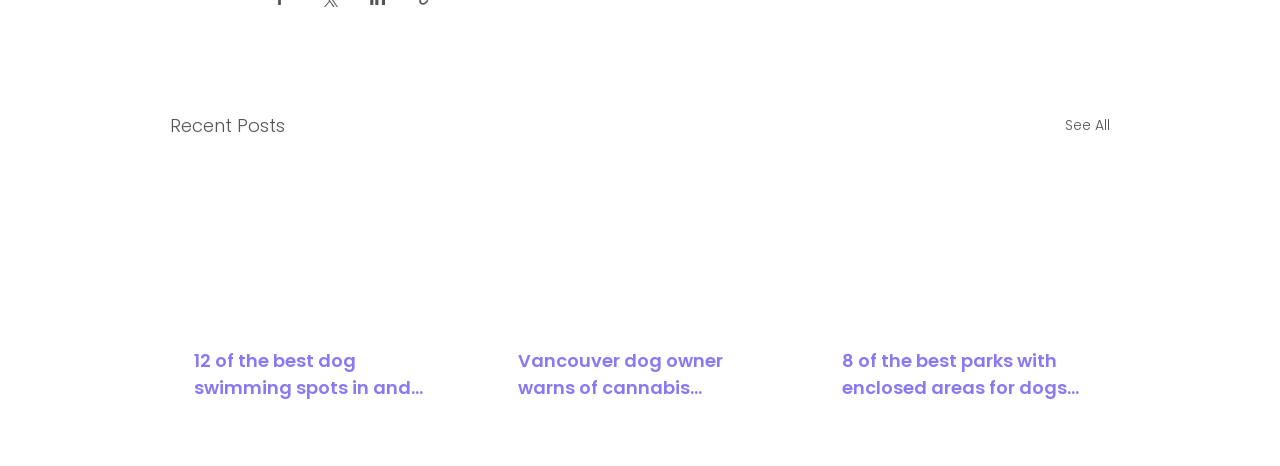Provide the bounding box coordinates of the HTML element described by the text: "See All". The coordinates should be in the format [left, top, right, bottom] with values between 0 and 1.

[0.832, 0.238, 0.867, 0.3]